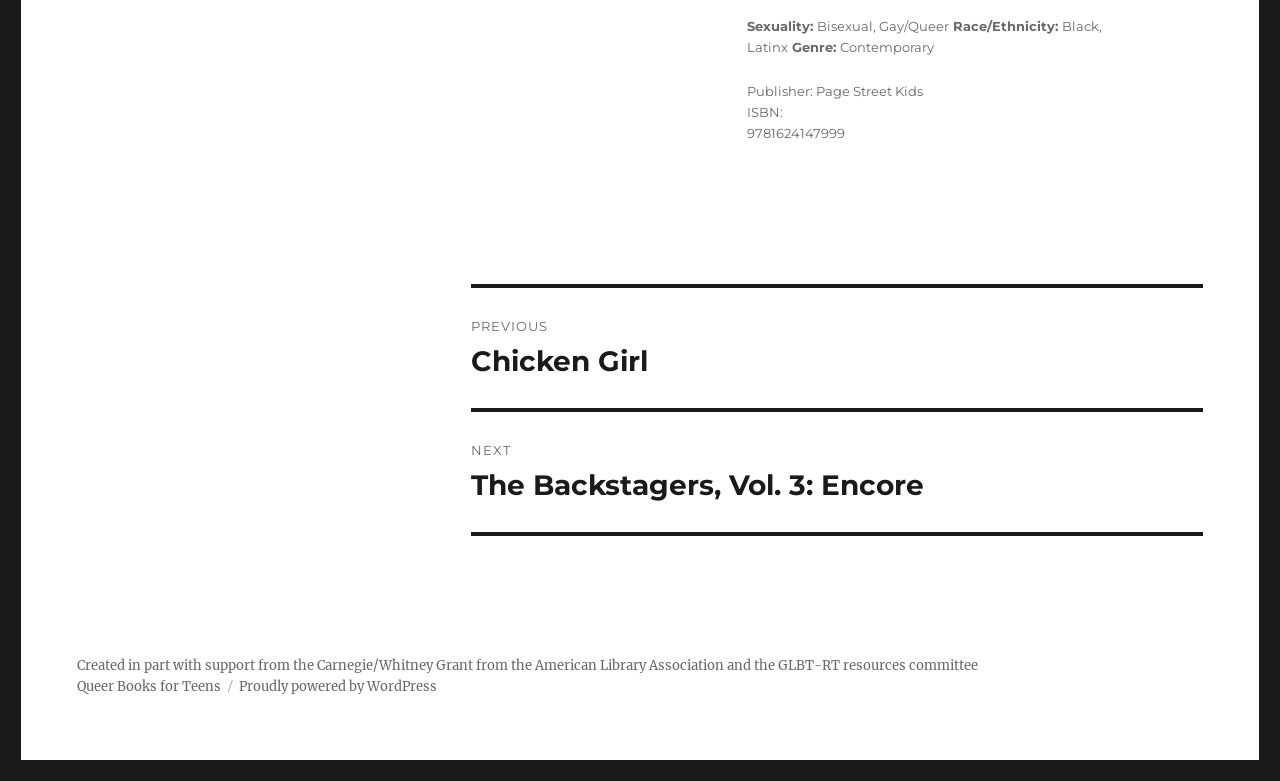Identify the bounding box coordinates of the clickable region necessary to fulfill the following instruction: "Visit Page Street Kids publisher". The bounding box coordinates should be four float numbers between 0 and 1, i.e., [left, top, right, bottom].

[0.584, 0.106, 0.721, 0.126]